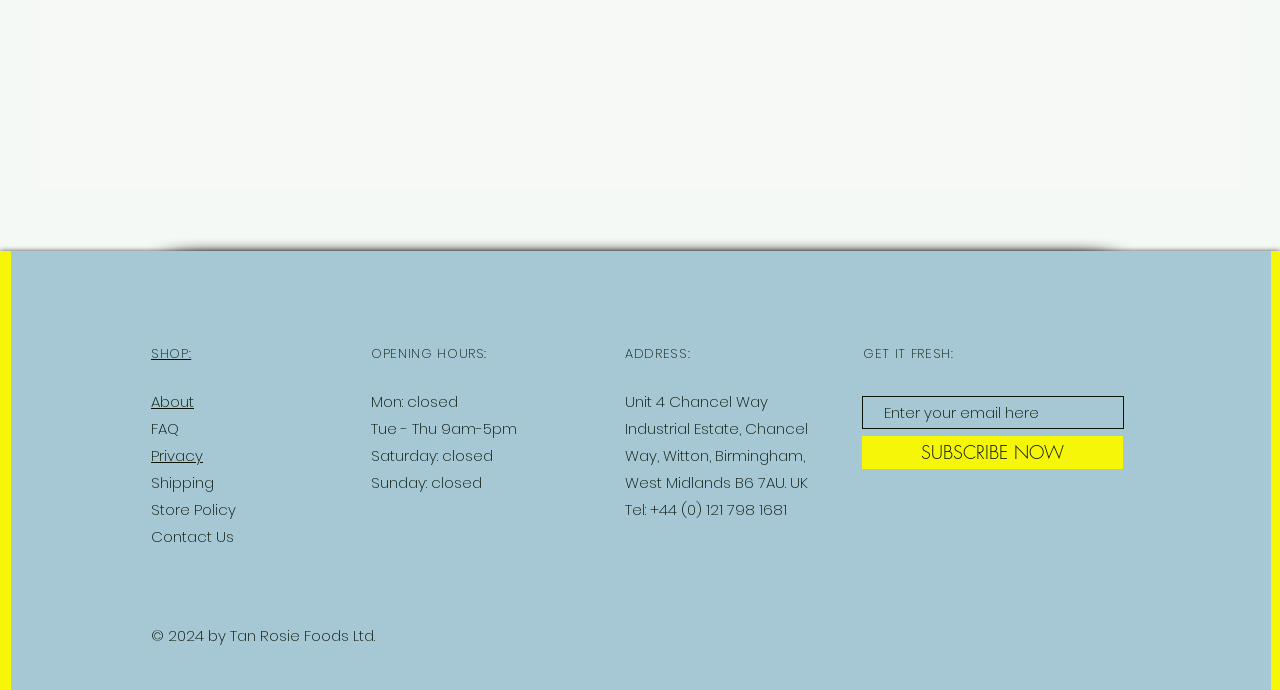What are the opening hours on Tuesday?
Give a single word or phrase as your answer by examining the image.

9am-5pm